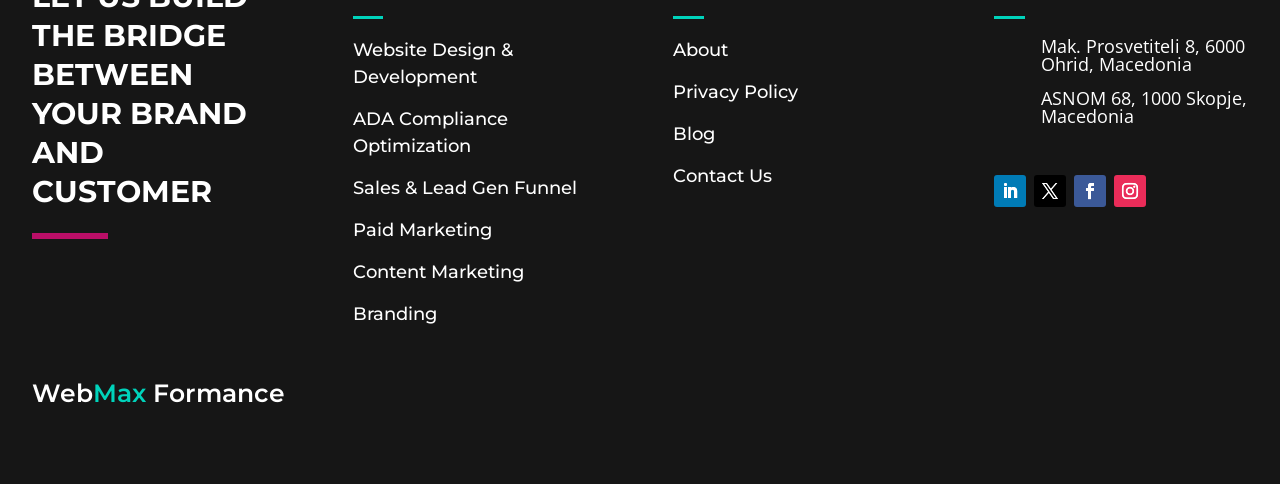Please determine the bounding box coordinates, formatted as (top-left x, top-left y, bottom-right x, bottom-right y), with all values as floating point numbers between 0 and 1. Identify the bounding box of the region described as: Web Accessibility for Designers

None